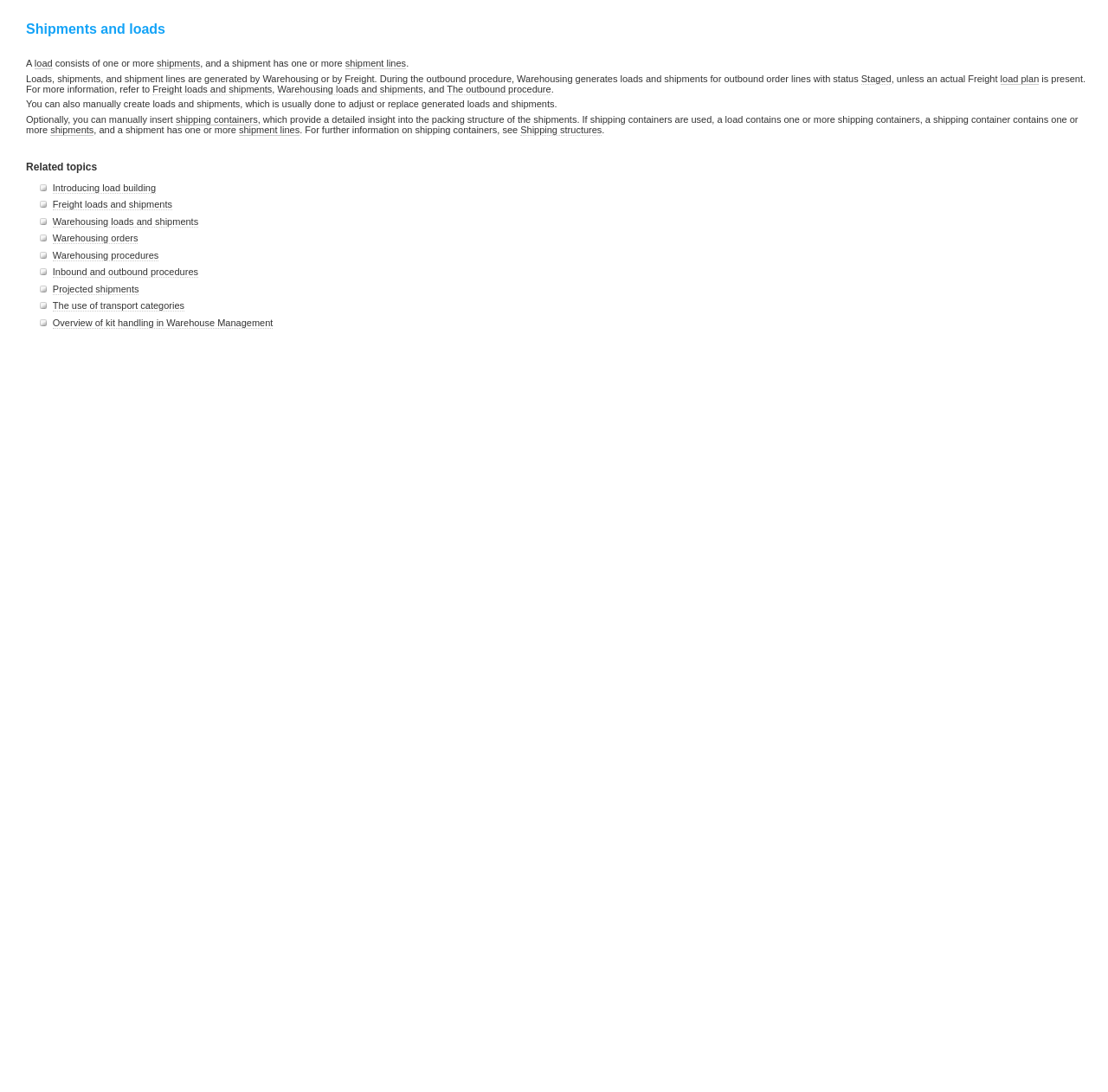Please identify the bounding box coordinates of the region to click in order to complete the task: "Learn about 'Shipping structures'". The coordinates must be four float numbers between 0 and 1, specified as [left, top, right, bottom].

[0.47, 0.114, 0.543, 0.124]